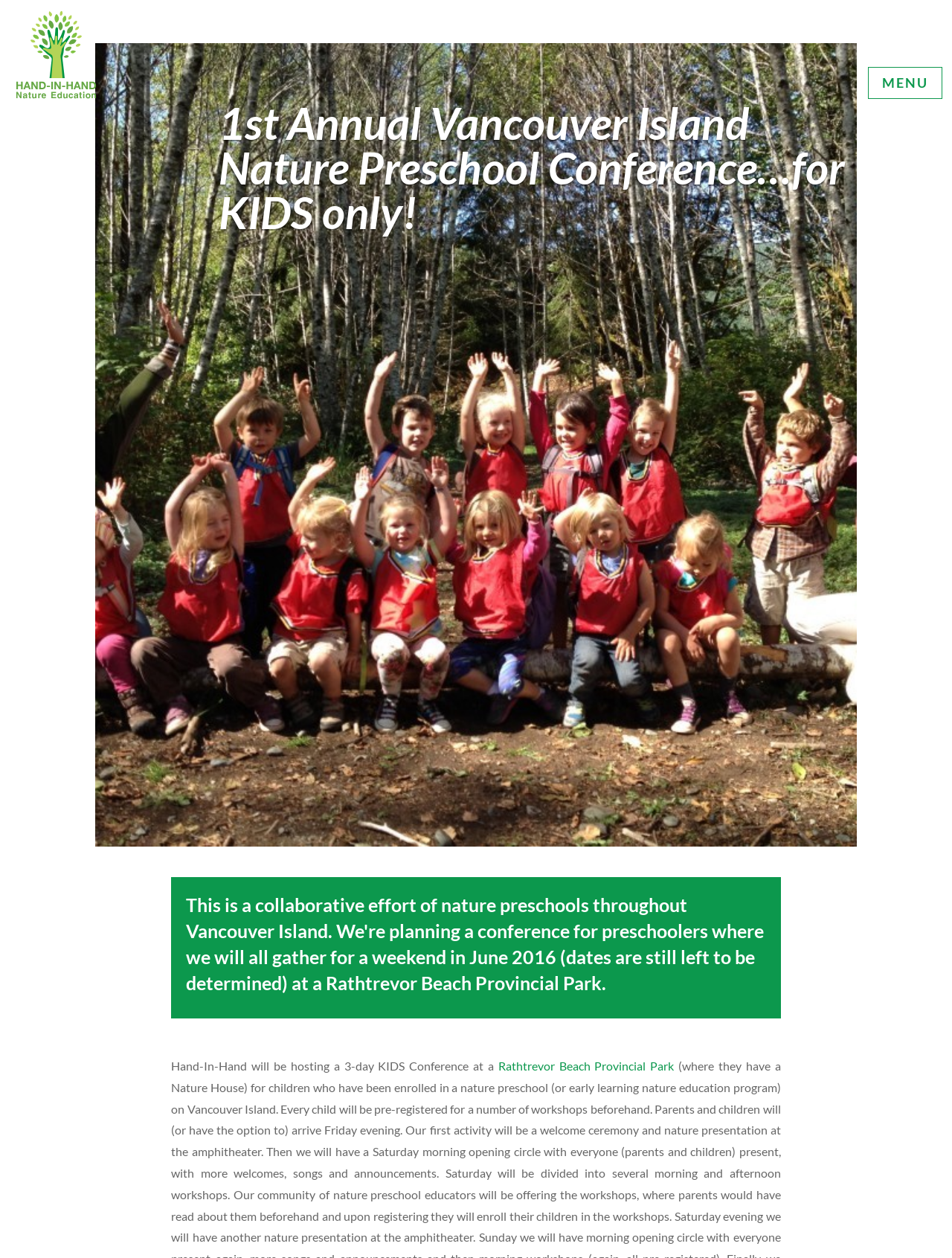What is the purpose of the welcome ceremony?
Please describe in detail the information shown in the image to answer the question.

I inferred the answer by understanding the context of the webpage, which mentions a welcome ceremony and nature presentation at the amphitheater on the first evening of the conference.